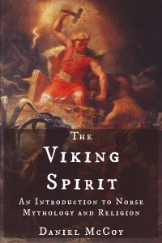Provide an in-depth description of the image.

The image showcases the cover of the book titled "The Viking Spirit: An Introduction to Norse Mythology and Religion," authored by Daniel McCoy. The artwork features a dramatic depiction of a Norse deity, prominently wielding a hammer, symbolizing strength and valor typical of Viking culture. The background is richly illustrated with elements reflective of Norse mythology, including mythological figures and a tumultuous scene that captures the essence of the epic stories rooted in this ancient tradition. This book serves as a comprehensive guide, aiming to enlighten readers about the intricacies and significant aspects of Norse mythology and its religious practices.